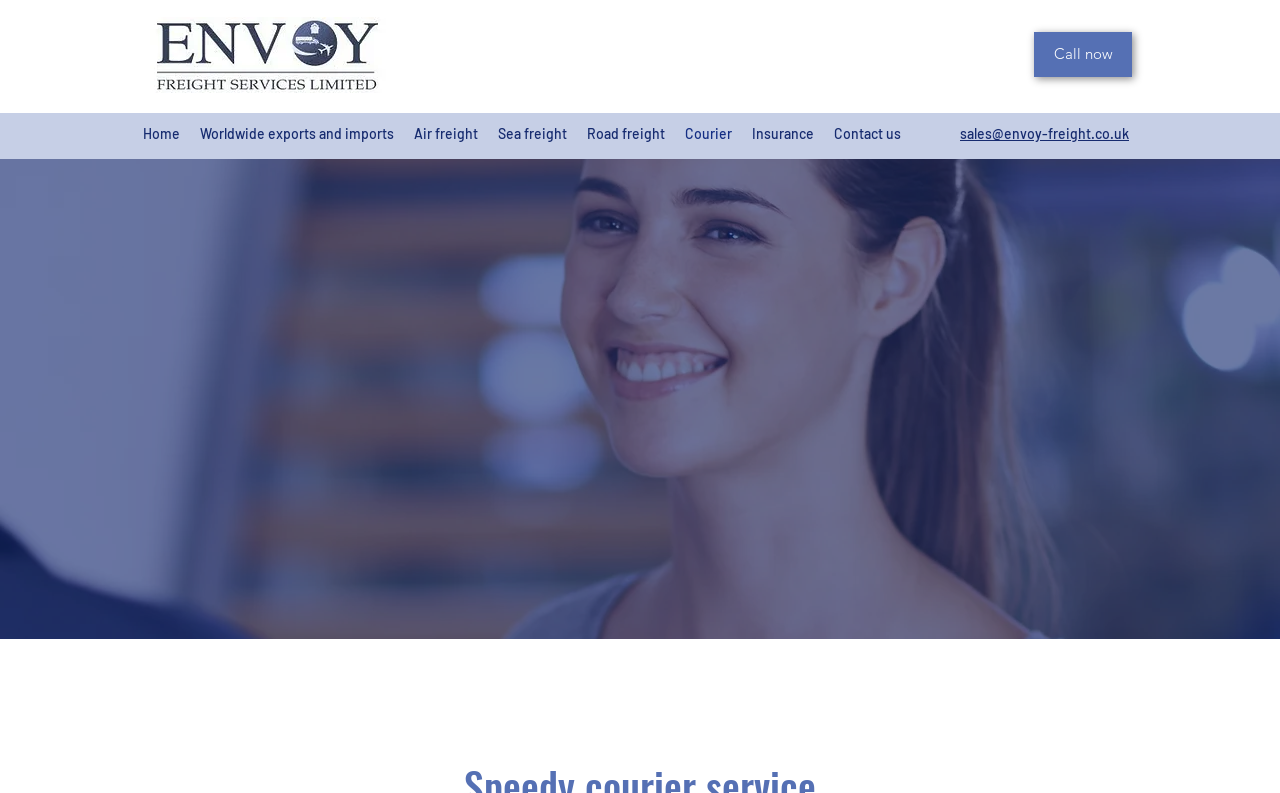Could you indicate the bounding box coordinates of the region to click in order to complete this instruction: "Visit the 'Home' page".

[0.104, 0.15, 0.148, 0.188]